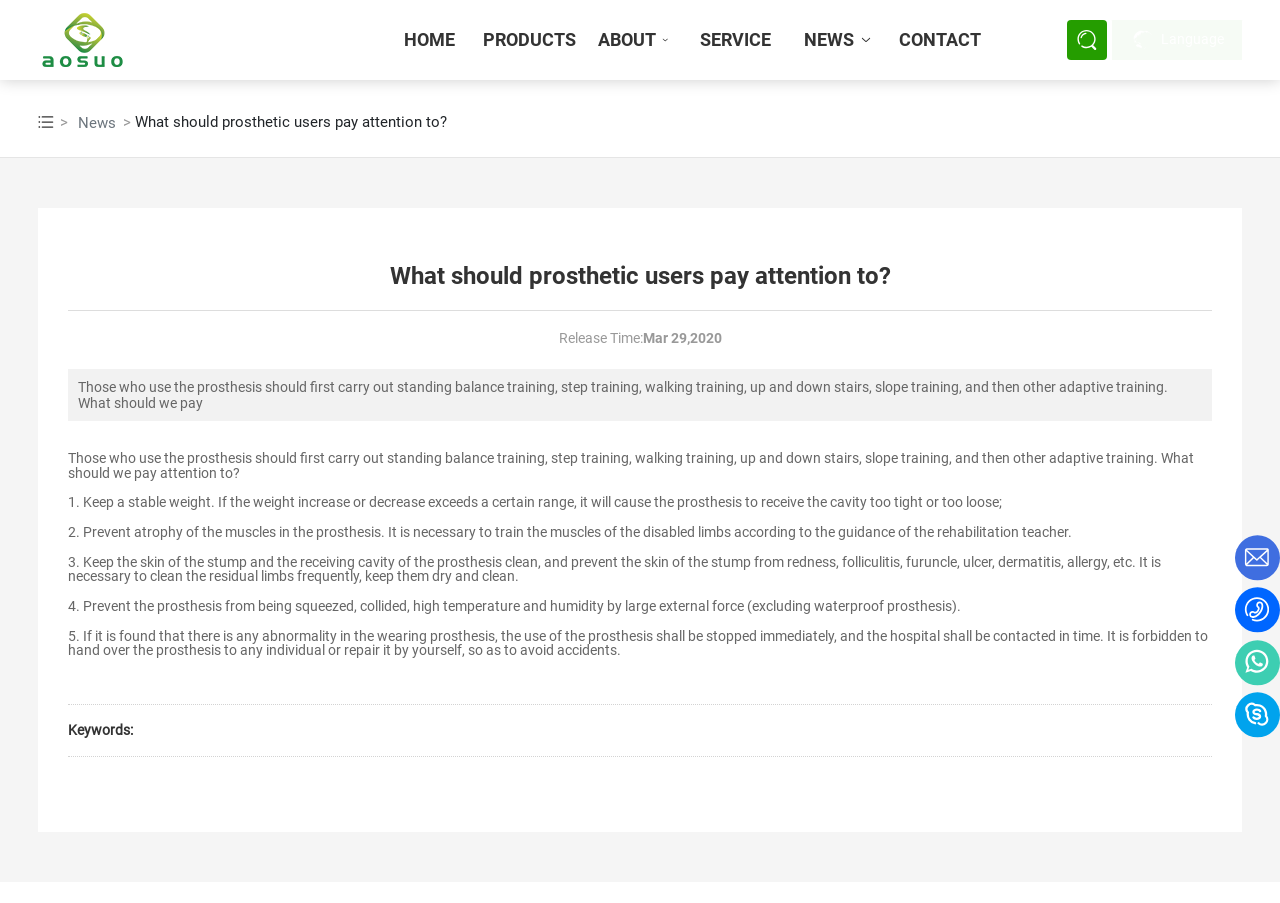Please mark the clickable region by giving the bounding box coordinates needed to complete this instruction: "Click the CONTACT link".

[0.695, 0.0, 0.775, 0.089]